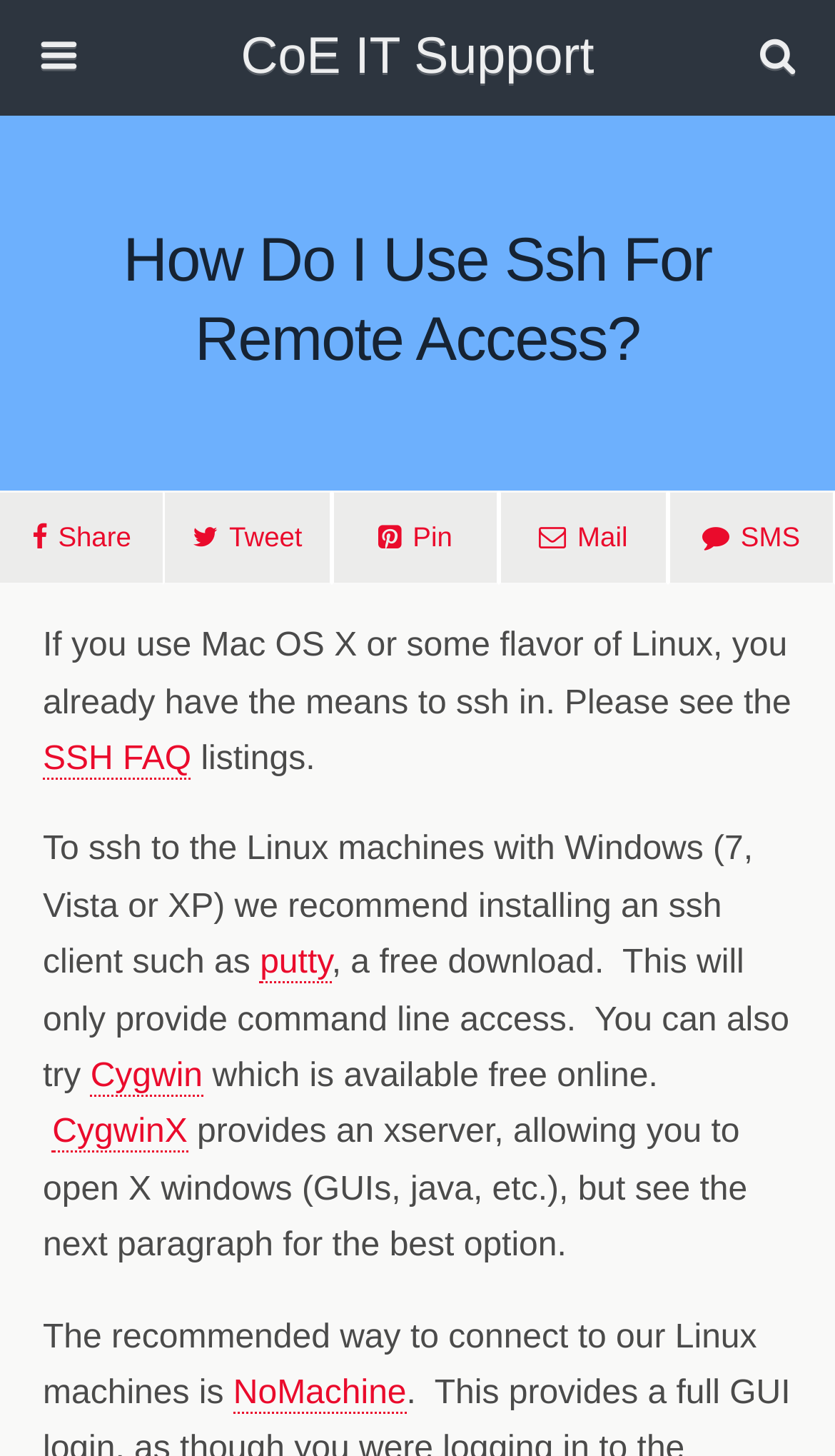Identify the bounding box coordinates for the UI element mentioned here: "name="s" placeholder="Search this website…"". Provide the coordinates as four float values between 0 and 1, i.e., [left, top, right, bottom].

[0.053, 0.087, 0.756, 0.122]